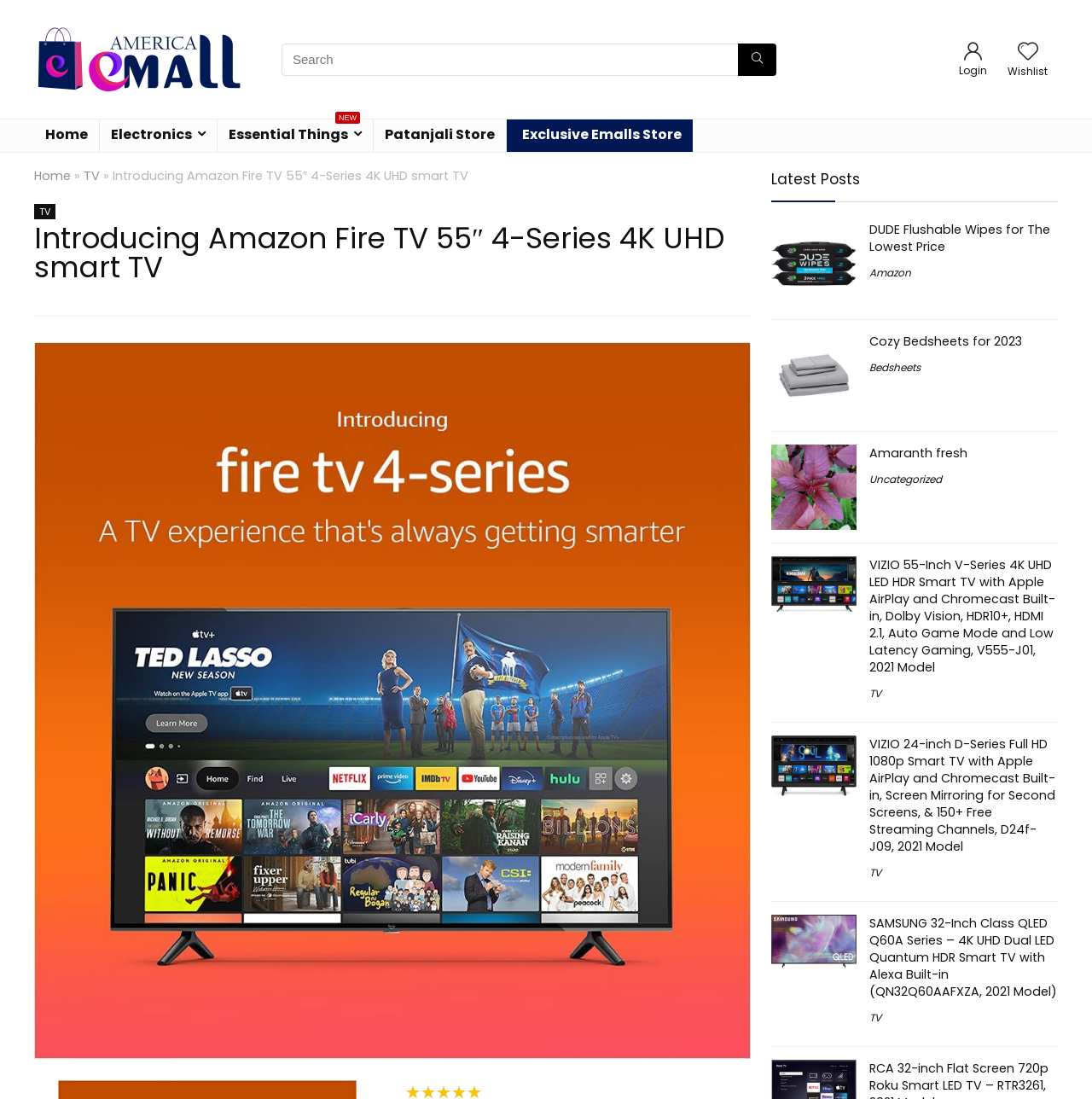Please give the bounding box coordinates of the area that should be clicked to fulfill the following instruction: "Visit the Home page". The coordinates should be in the format of four float numbers from 0 to 1, i.e., [left, top, right, bottom].

[0.031, 0.109, 0.091, 0.138]